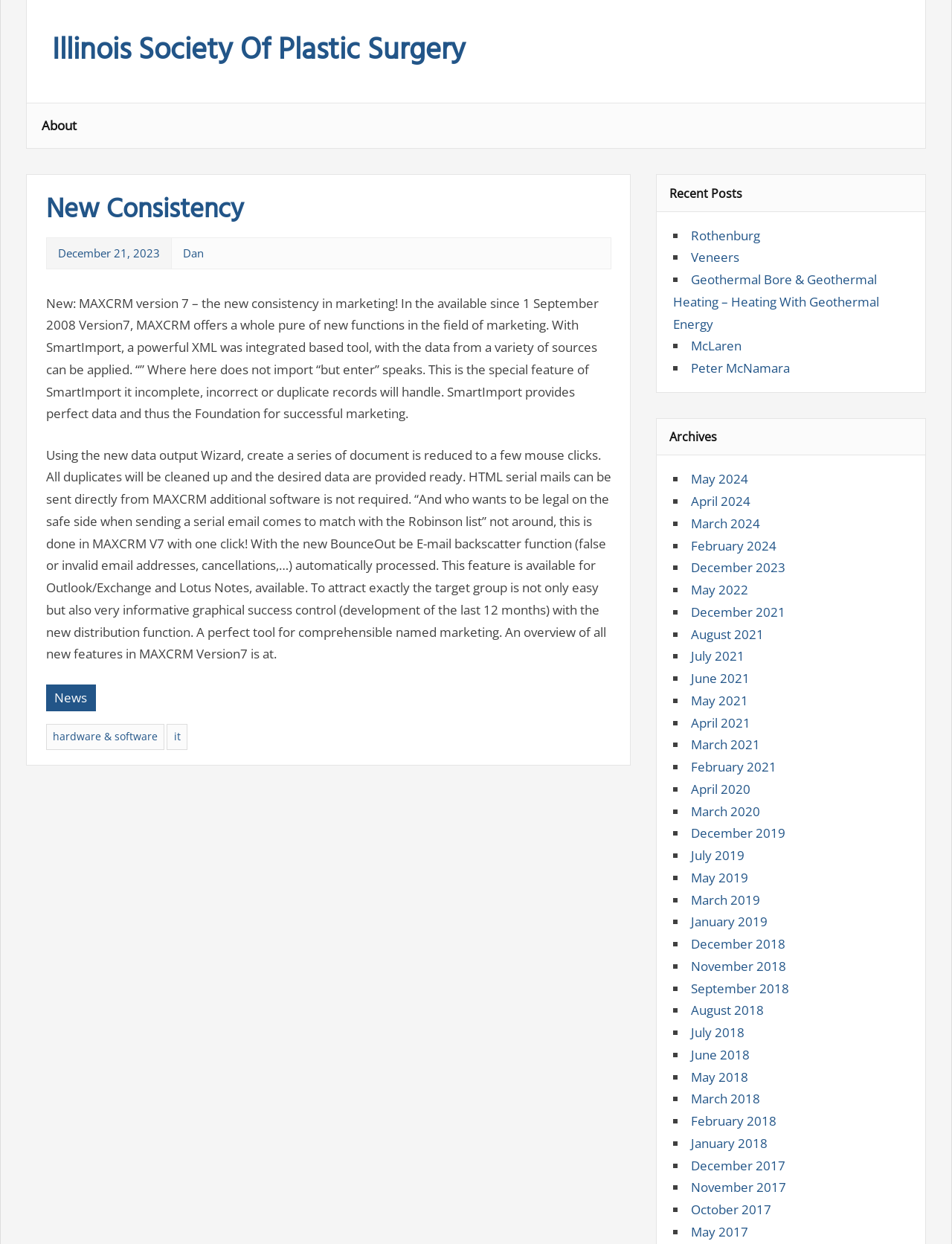Find the bounding box coordinates for the HTML element described in this sentence: "hardware & software". Provide the coordinates as four float numbers between 0 and 1, in the format [left, top, right, bottom].

[0.048, 0.582, 0.173, 0.603]